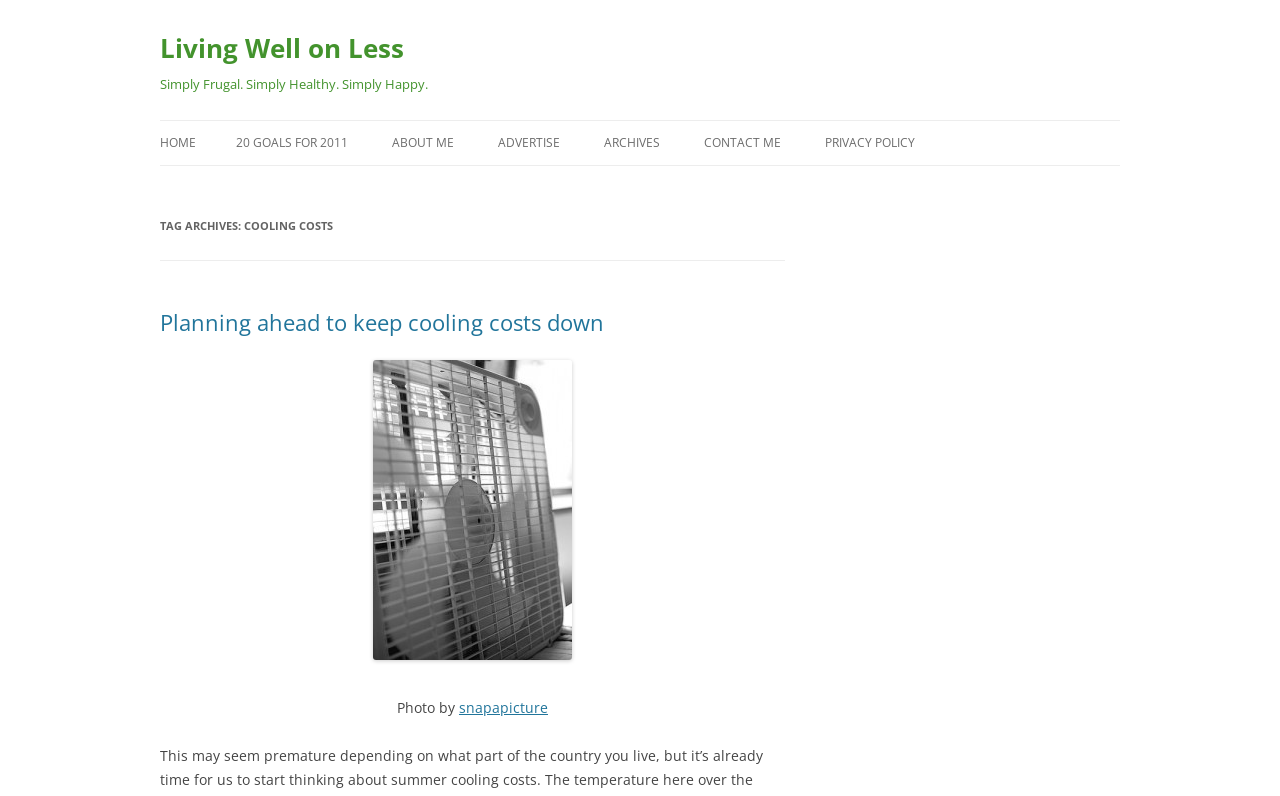Find the bounding box coordinates of the element to click in order to complete this instruction: "read the article about cooling costs". The bounding box coordinates must be four float numbers between 0 and 1, denoted as [left, top, right, bottom].

[0.125, 0.386, 0.472, 0.424]